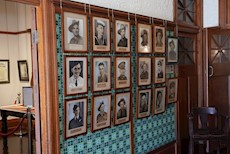What is the likely exhibition where this display is featured?
Give a single word or phrase as your answer by examining the image.

ANZAC EXHIBITION 2024